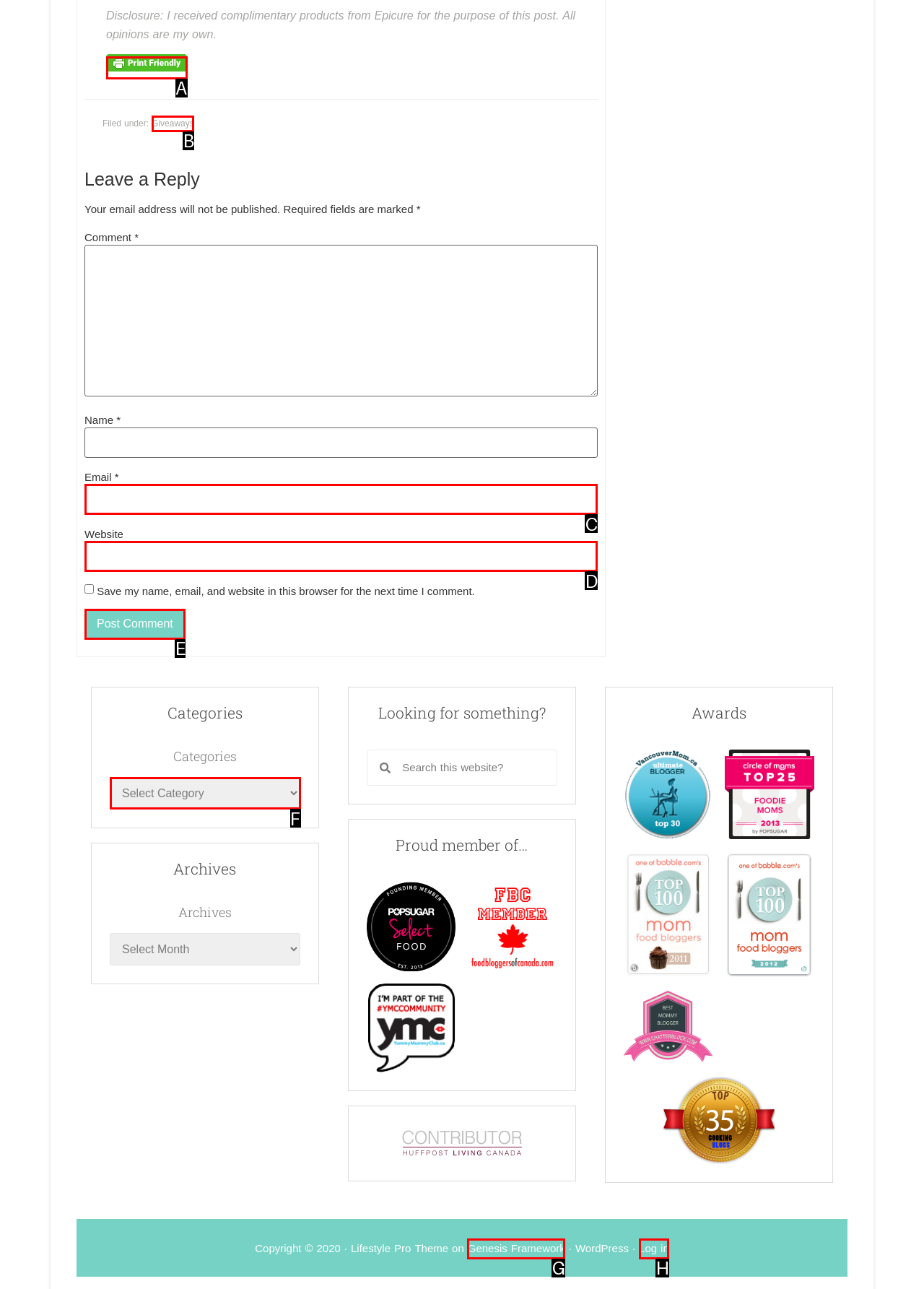Determine which HTML element should be clicked to carry out the following task: Select a category Respond with the letter of the appropriate option.

F